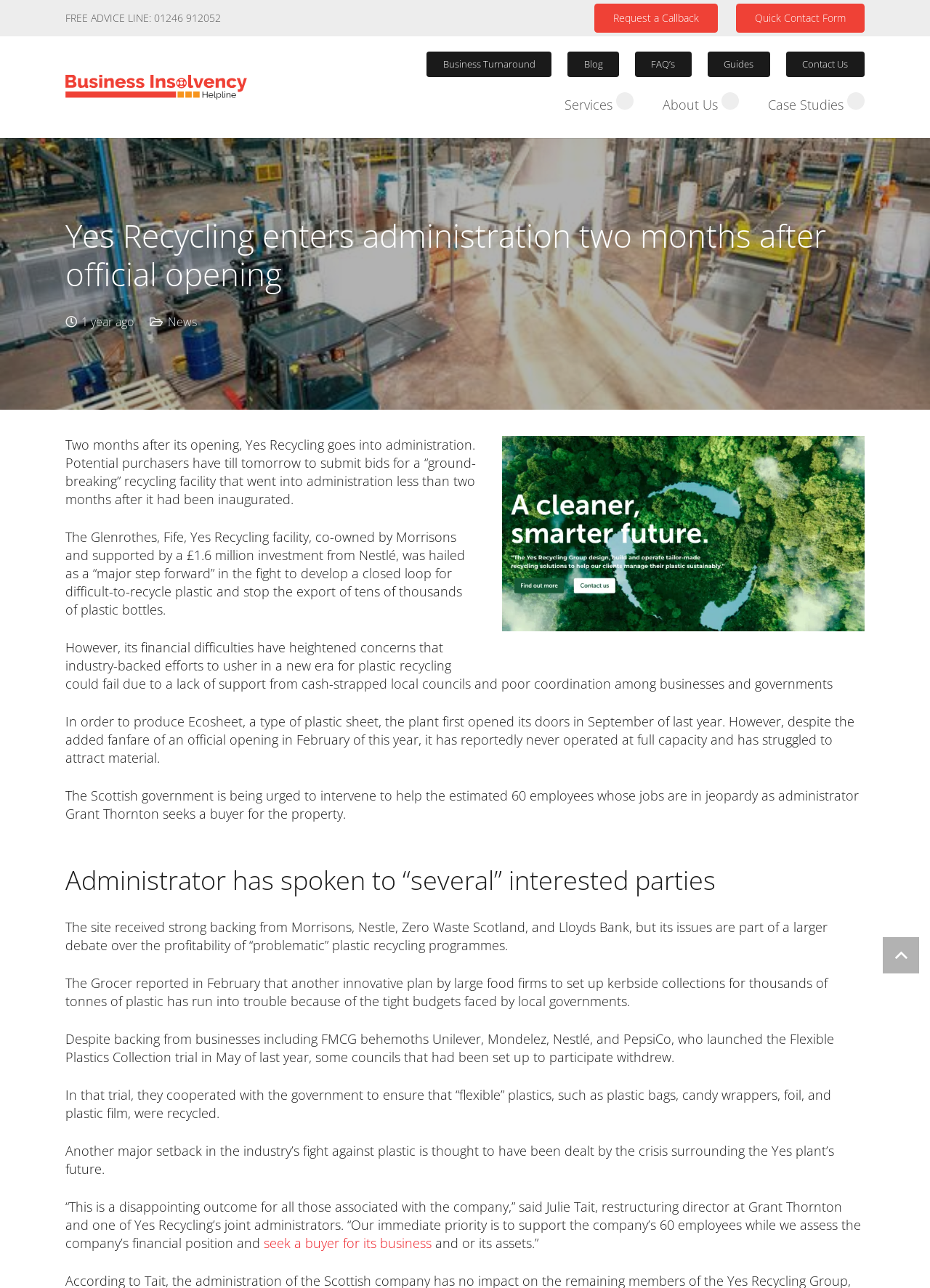Please identify the bounding box coordinates of the area I need to click to accomplish the following instruction: "Go back to top".

[0.949, 0.728, 0.988, 0.756]